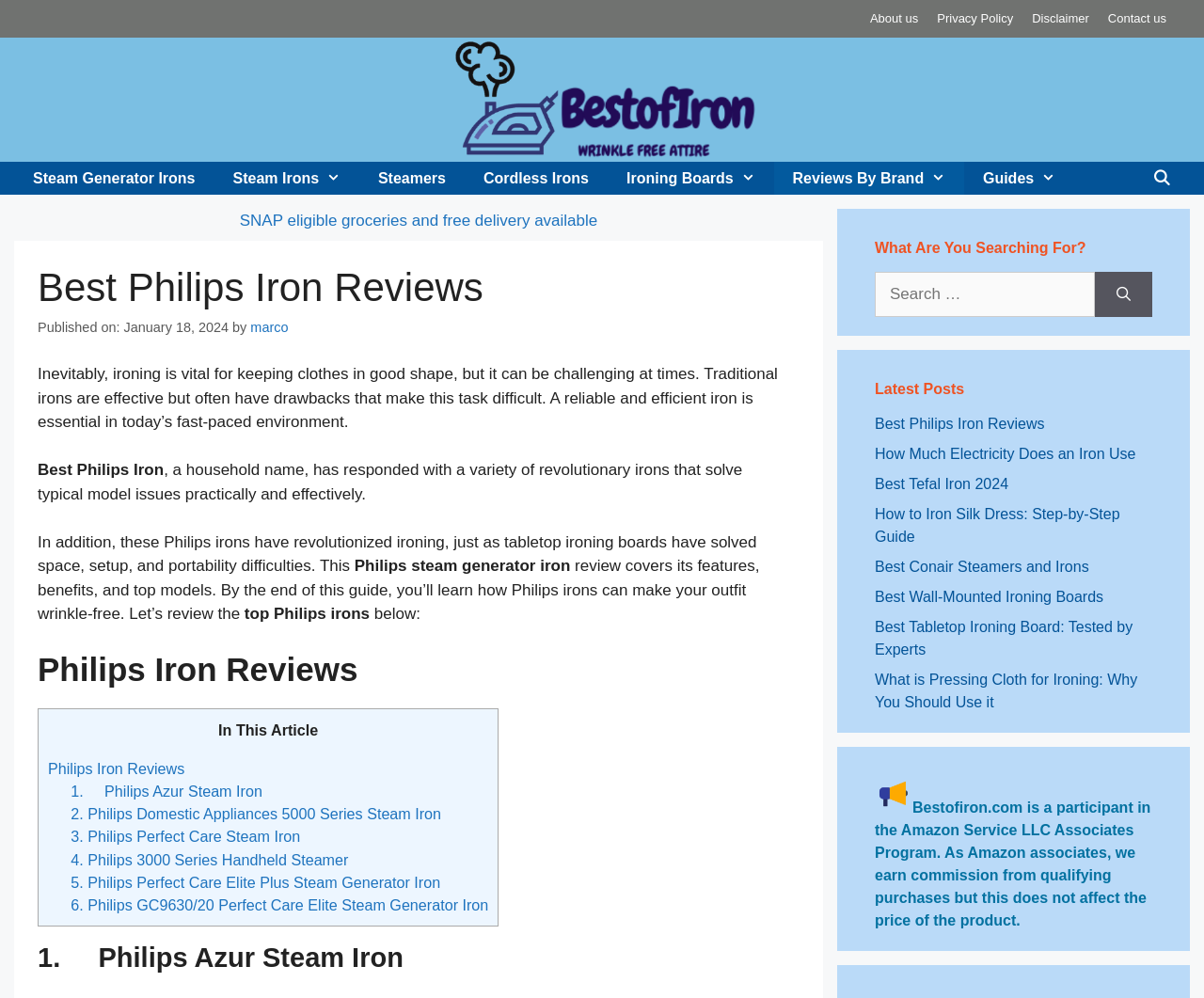Please determine the bounding box coordinates of the section I need to click to accomplish this instruction: "Search for something".

[0.727, 0.272, 0.909, 0.317]